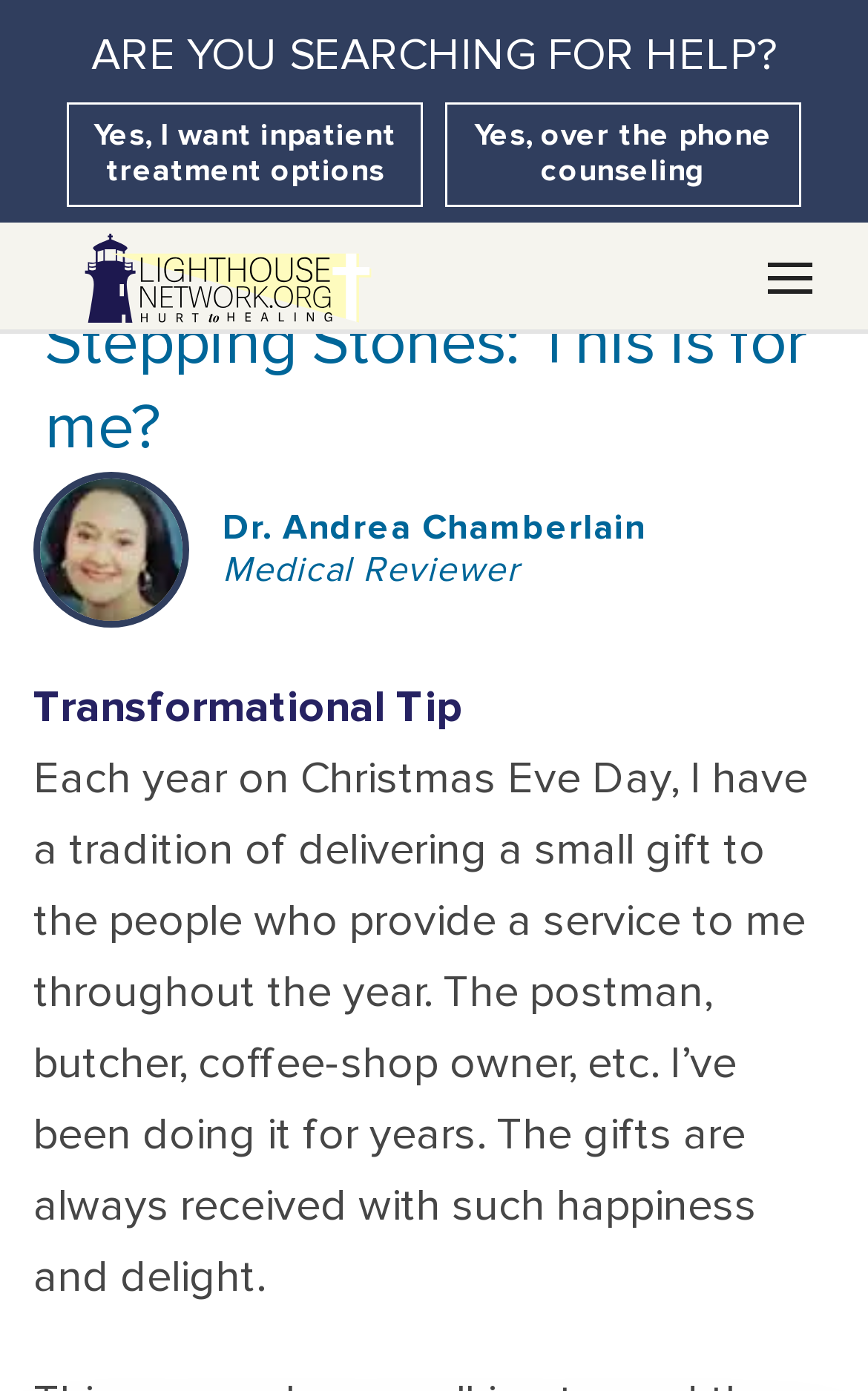Answer with a single word or phrase: 
What is the position of the image associated with the 'Blog Author' link?

Top-left